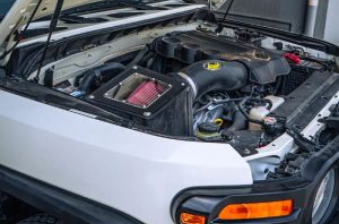What is the purpose of the aftermarket air intake system?
Refer to the screenshot and deliver a thorough answer to the question presented.

According to the caption, the aftermarket air intake system, identifiable by the red filter, is designed to improve airflow and boost horsepower, suggesting that its primary purpose is to enhance the vehicle's performance.